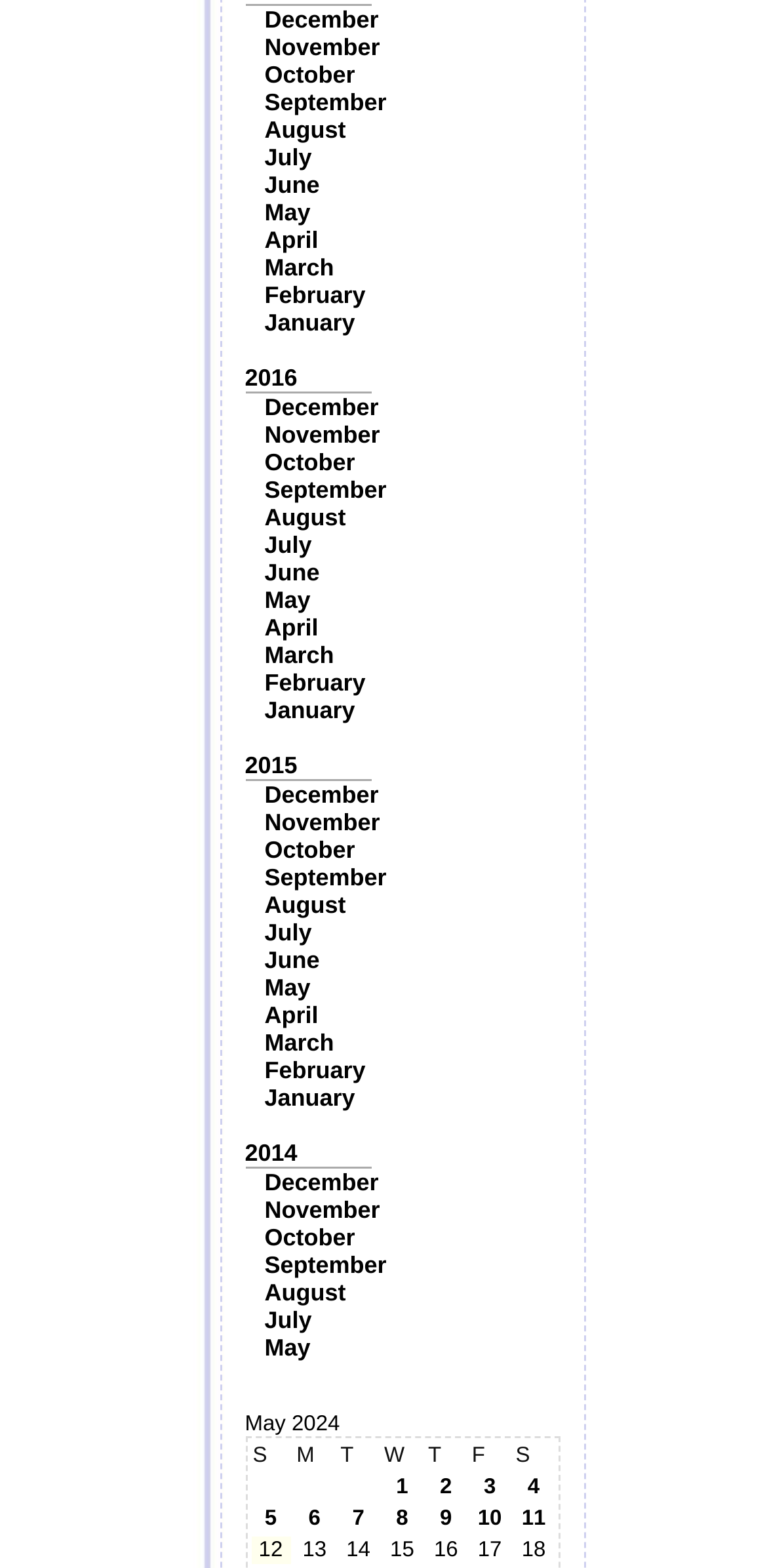Could you find the bounding box coordinates of the clickable area to complete this instruction: "Check S"?

[0.327, 0.92, 0.379, 0.937]